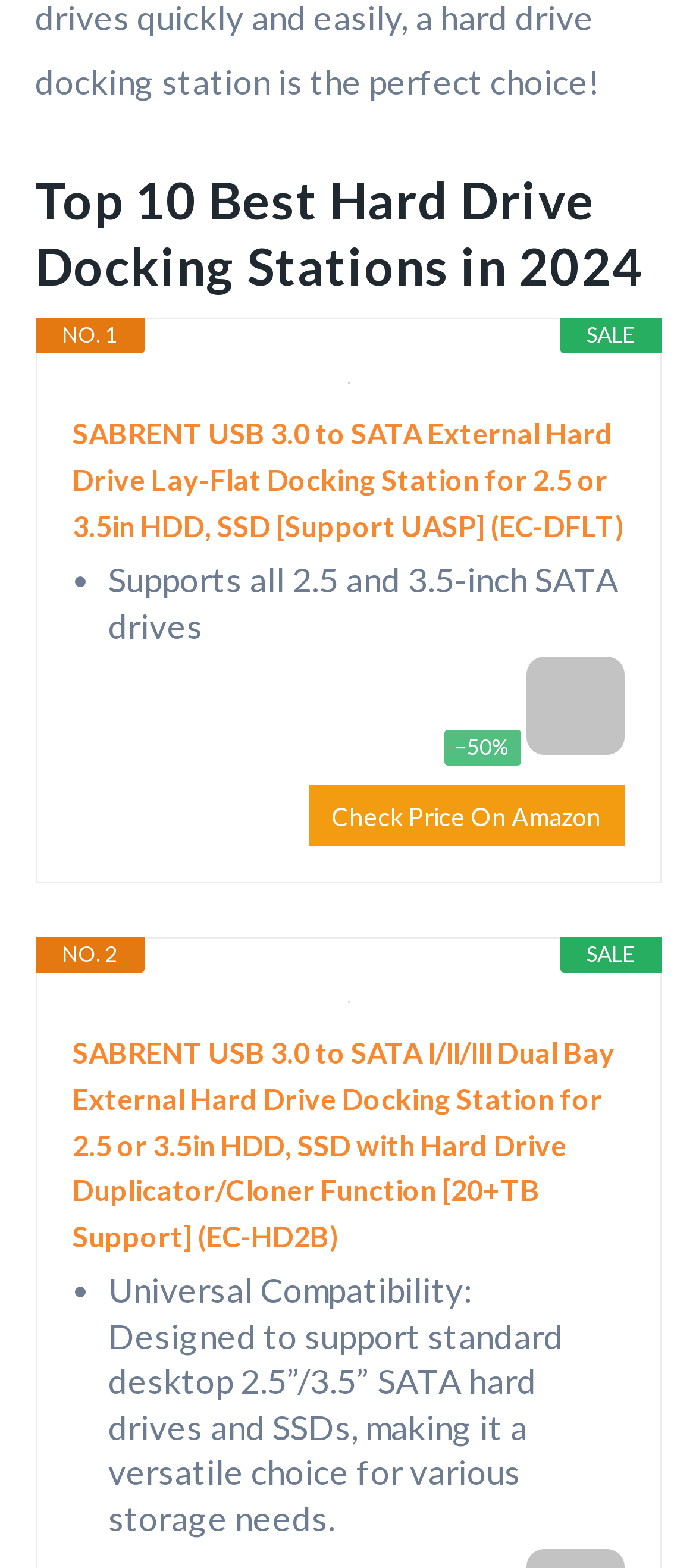Please provide a short answer using a single word or phrase for the question:
What is the purpose of the second product's cloner function?

Hard Drive Duplicator